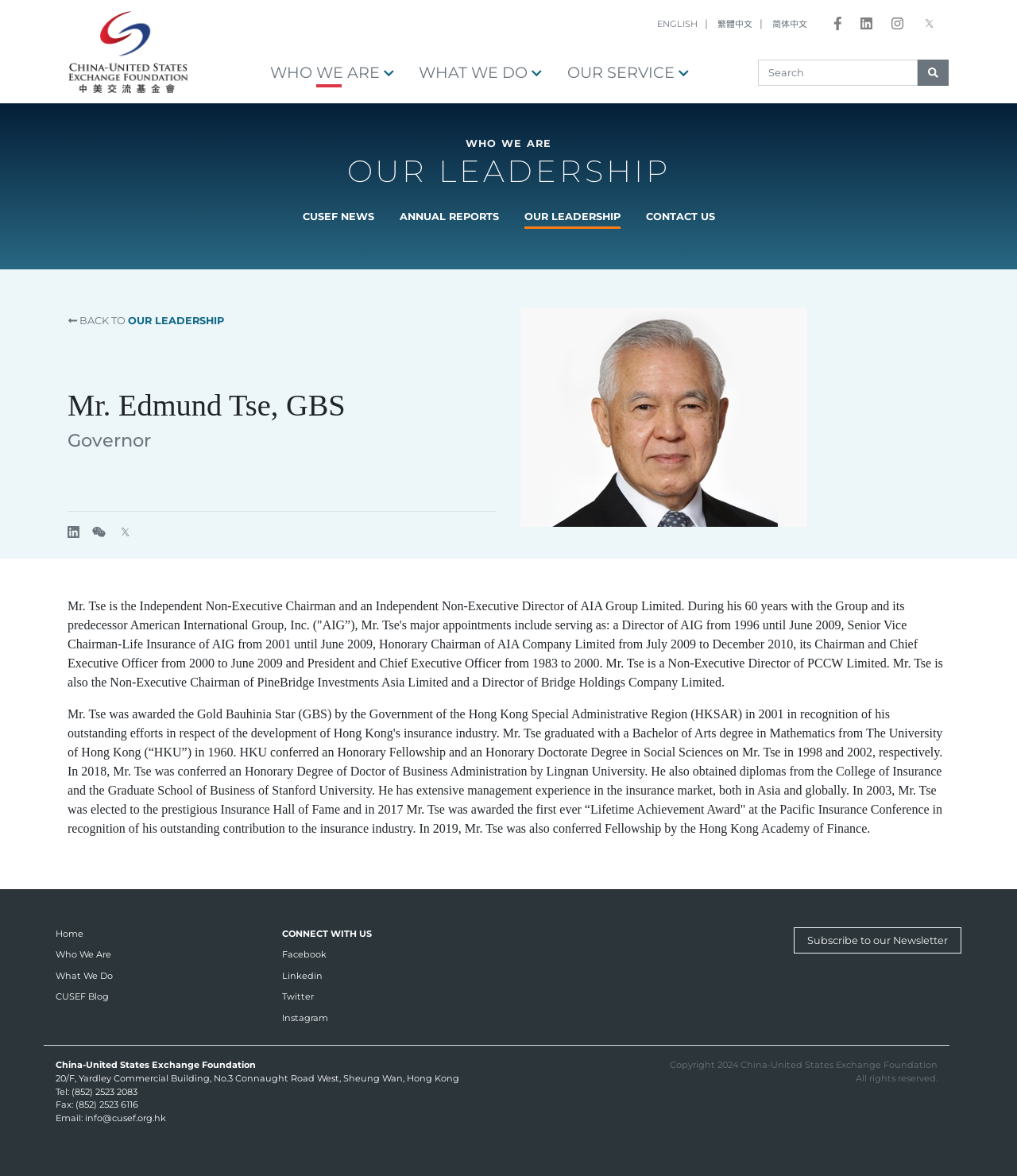Answer the question briefly using a single word or phrase: 
What is the address of the China-United States Exchange Foundation?

20/F, Yardley Commercial Building, No.3 Connaught Road West, Sheung Wan, Hong Kong